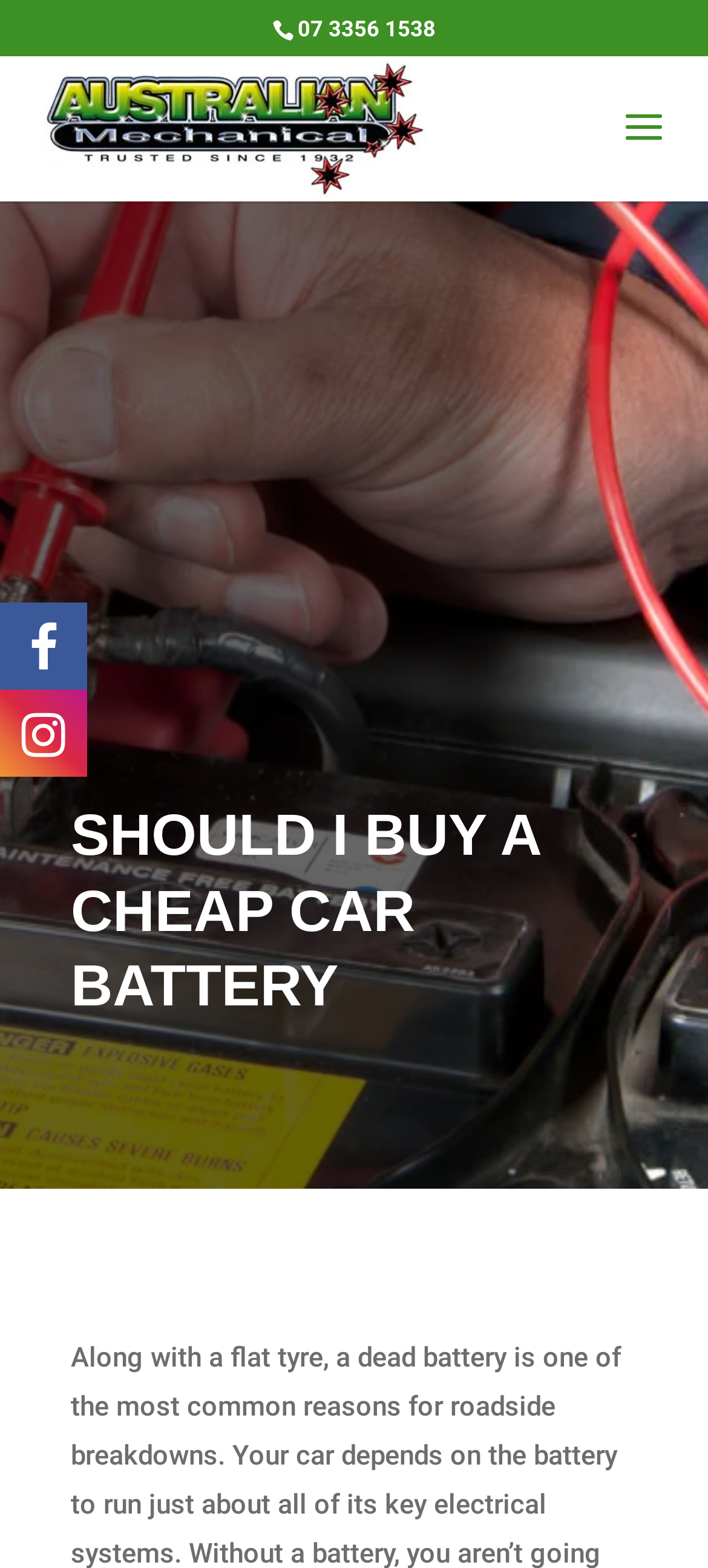Please extract the webpage's main title and generate its text content.

SHOULD I BUY A CHEAP CAR BATTERY